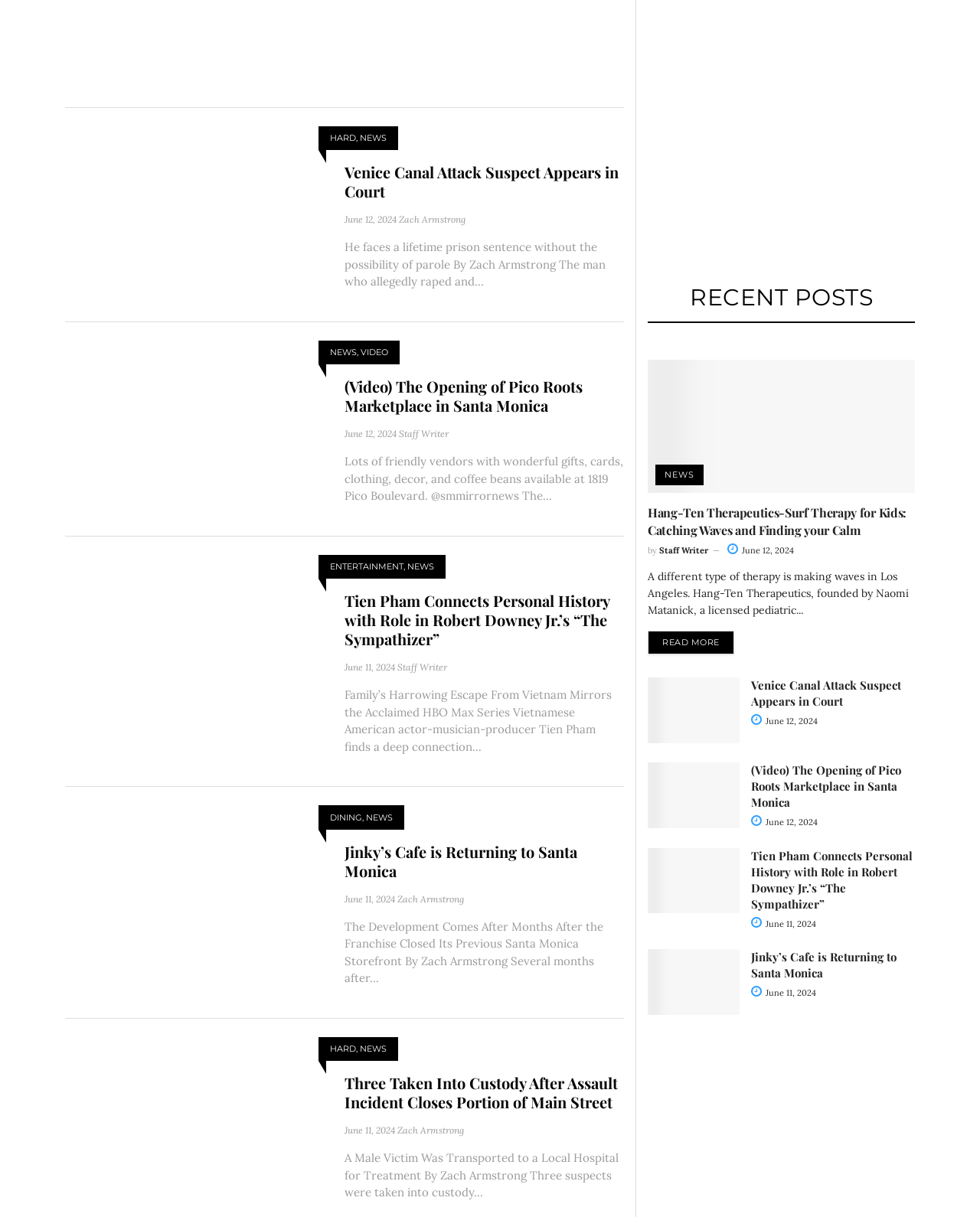Answer the question with a brief word or phrase:
What type of therapy is mentioned in the article 'Hang-Ten Therapeutics-Surf Therapy for Kids: Catching Waves and Finding your Calm'?

Surf Therapy